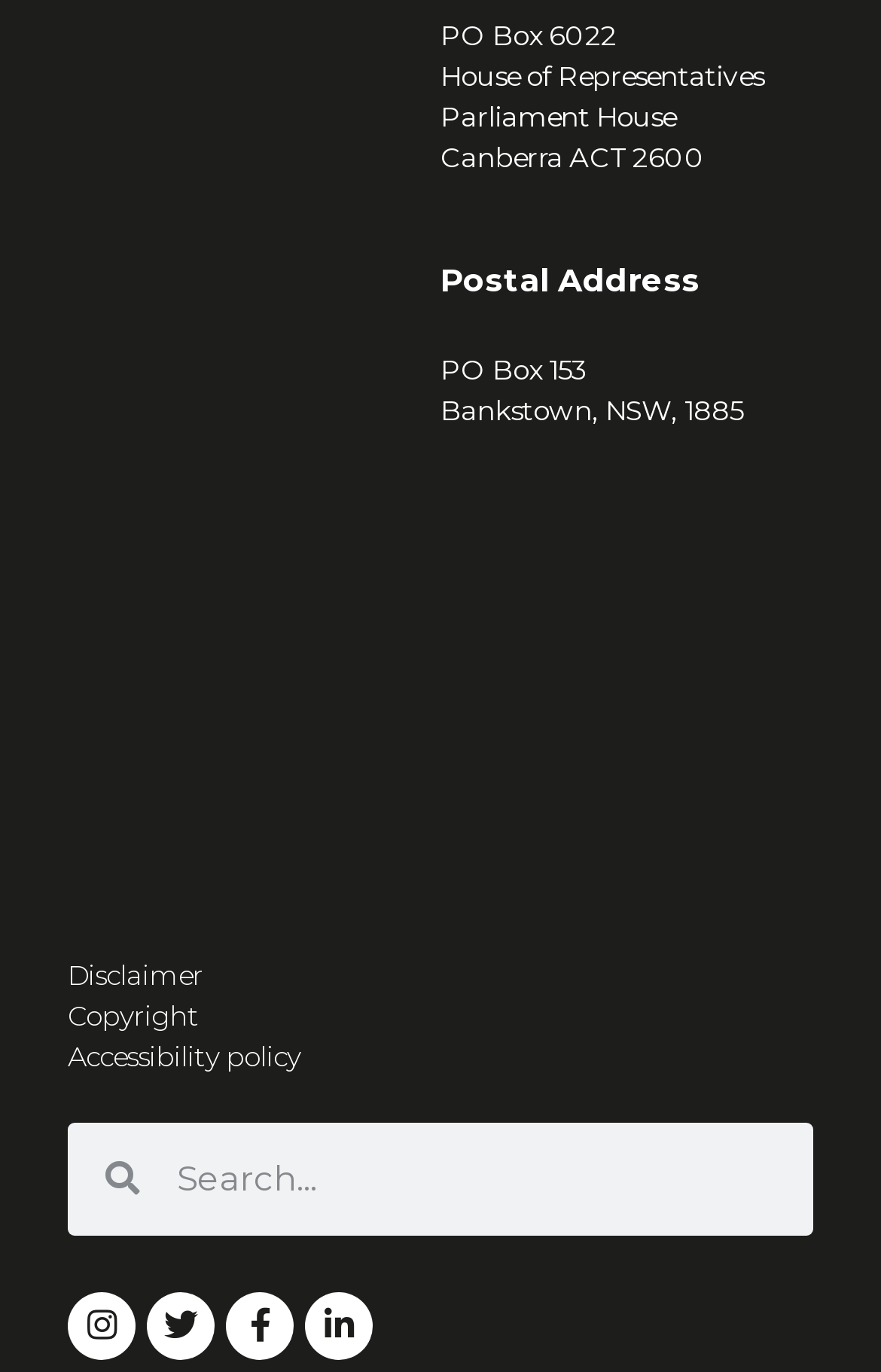Please identify the bounding box coordinates of the clickable region that I should interact with to perform the following instruction: "Visit Disclaimer page". The coordinates should be expressed as four float numbers between 0 and 1, i.e., [left, top, right, bottom].

[0.077, 0.696, 0.923, 0.726]